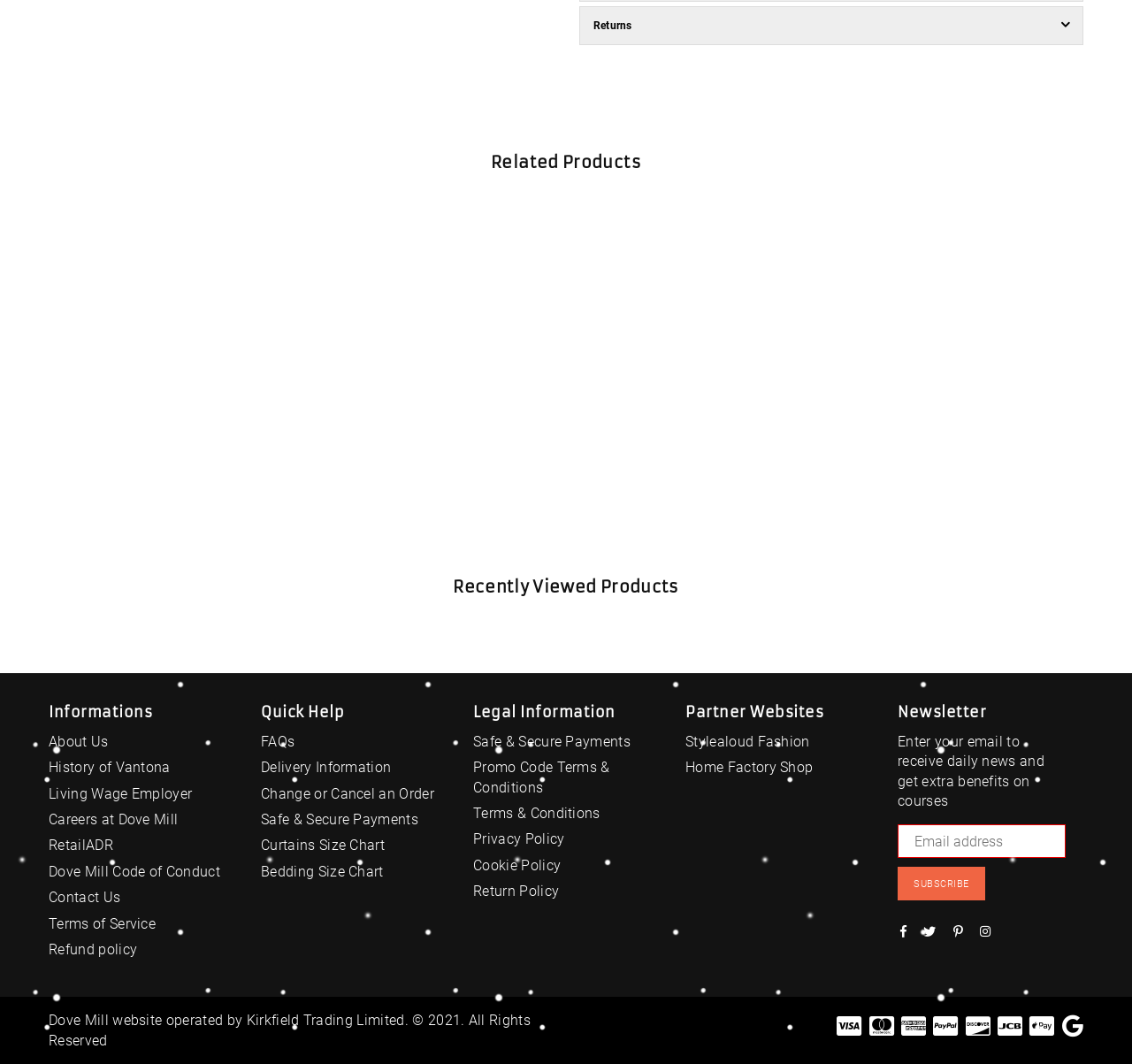Kindly respond to the following question with a single word or a brief phrase: 
What type of information is provided under the 'Informations' section?

About Us, History, Careers, etc.